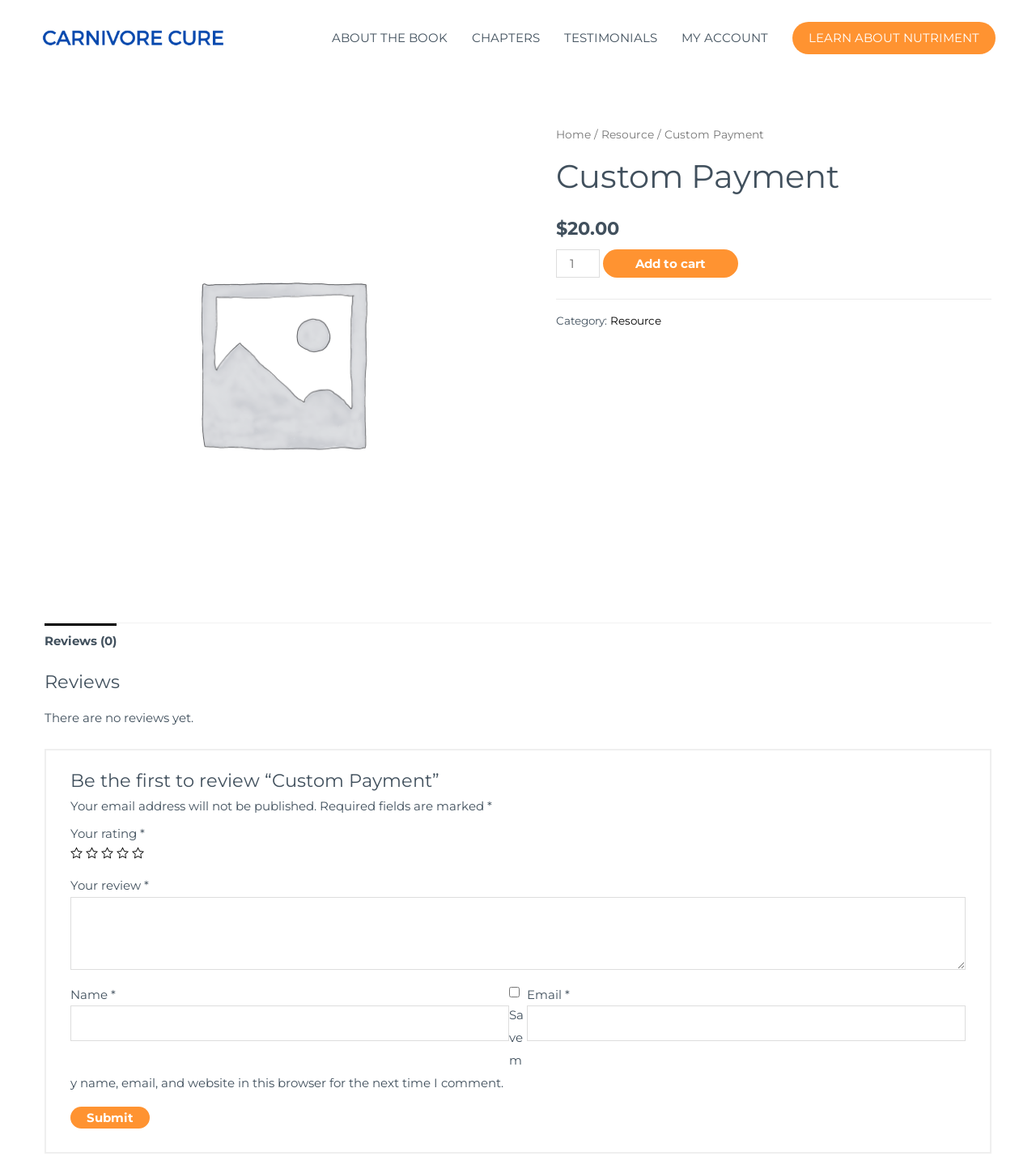Describe every aspect of the webpage comprehensively.

This webpage is about a custom payment option for a product called "Carnivore Cure". At the top left, there is a logo image with the text "Carnivore Cure" next to it, which is also a link. Below the logo, there is a navigation menu with links to "ABOUT THE BOOK", "CHAPTERS", "TESTIMONIALS", "MY ACCOUNT", and "LEARN ABOUT NUTRIMENT".

On the right side of the navigation menu, there is a large image taking up most of the width of the page, with a smaller image of a product above it. Below the product image, there are links to "Home", "Resource", and "Custom Payment", with a heading that reads "Custom Payment" above them.

Under the heading, there is a price displayed as "$20.00", with a spin button to adjust the quantity and an "Add to cart" button next to it. Below the price, there is a category label with a link to "Resource".

On the bottom half of the page, there is a tab list with a single tab labeled "Reviews (0)". When selected, the tab displays a heading that reads "Reviews", with a message indicating that there are no reviews yet. Below the message, there is a form to submit a review, with fields for rating, review text, name, email, and a checkbox to save the user's information for future comments. The form is concluded with a "Submit" button.